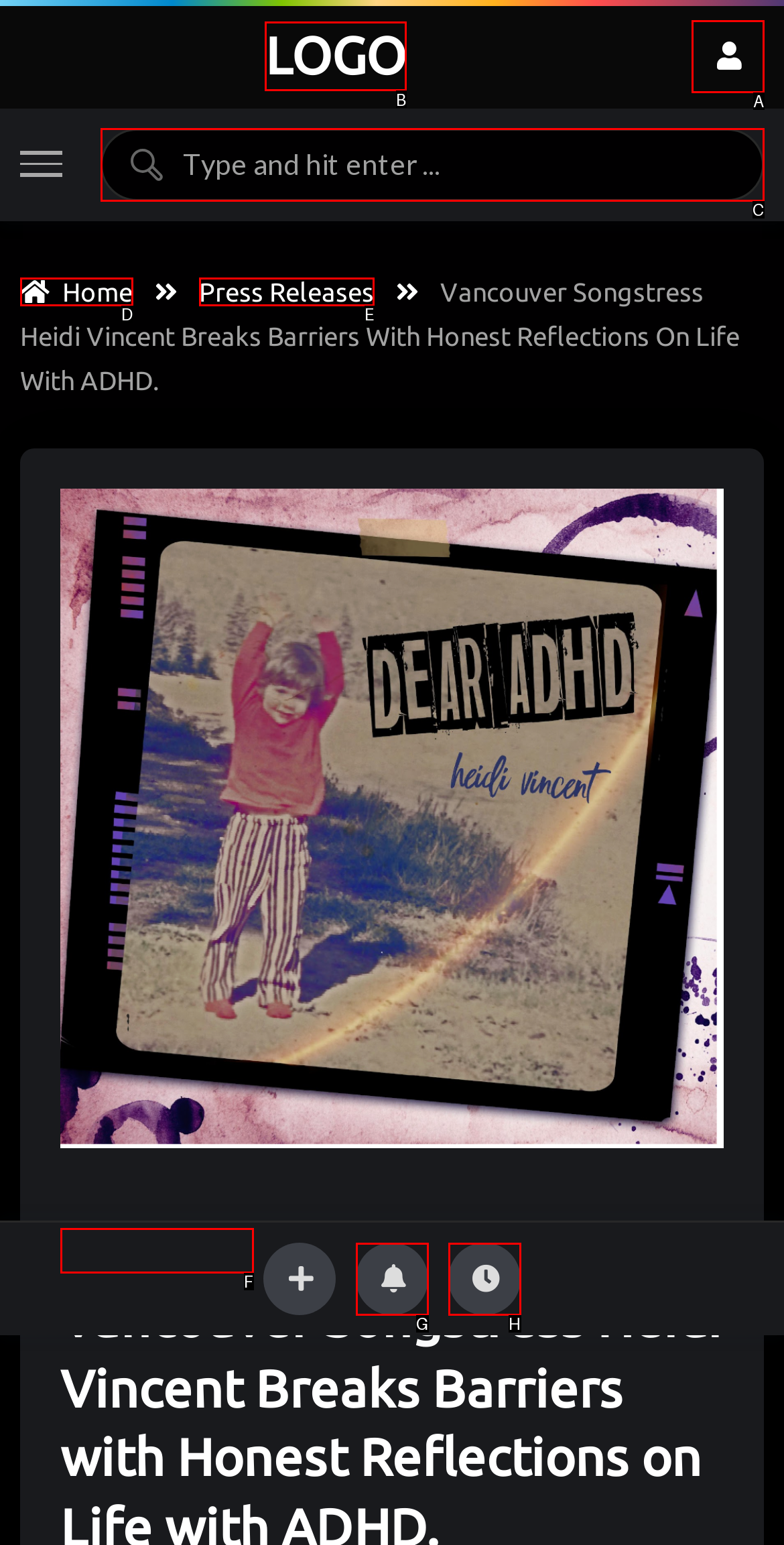Point out the specific HTML element to click to complete this task: Click the logo Reply with the letter of the chosen option.

B